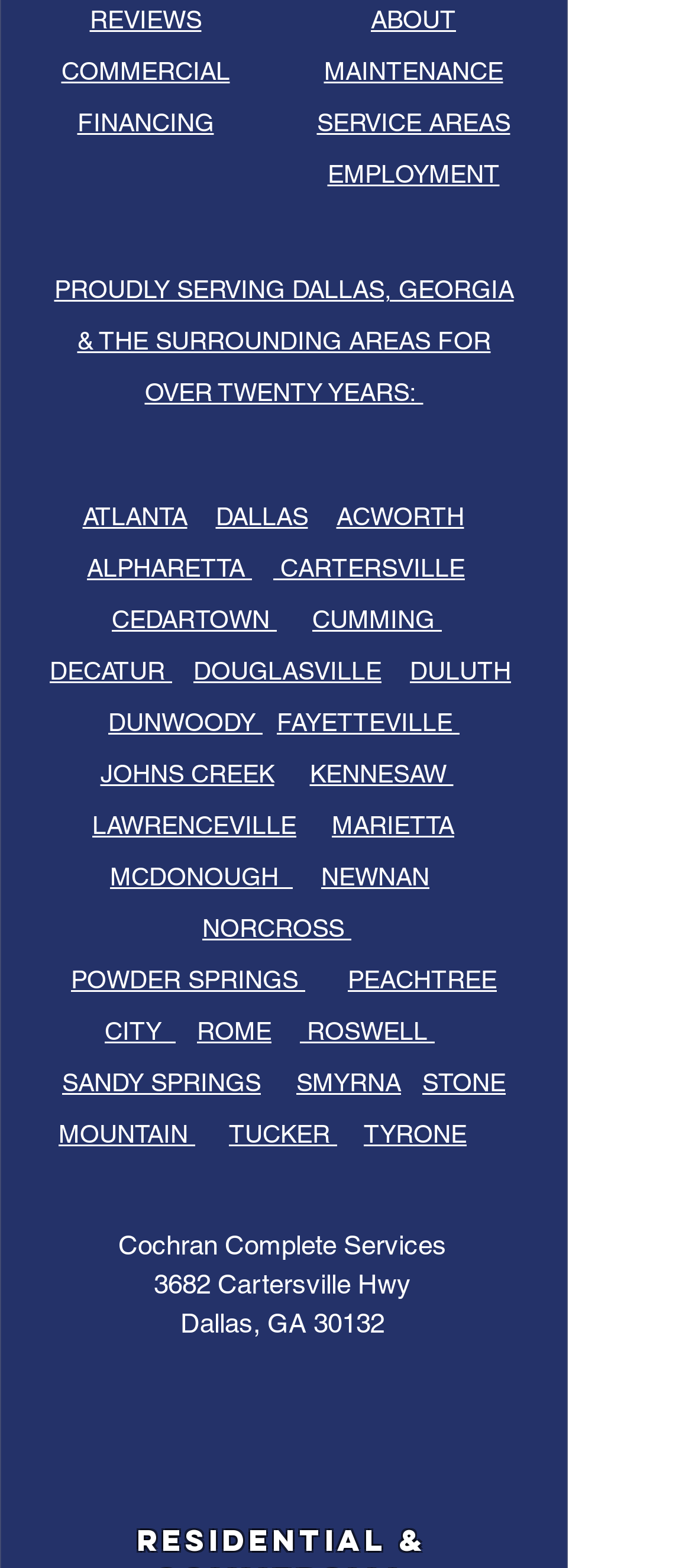Please determine the bounding box coordinates of the element to click in order to execute the following instruction: "Click ABOUT link". The coordinates should be four float numbers between 0 and 1, specified as [left, top, right, bottom].

[0.536, 0.004, 0.659, 0.022]